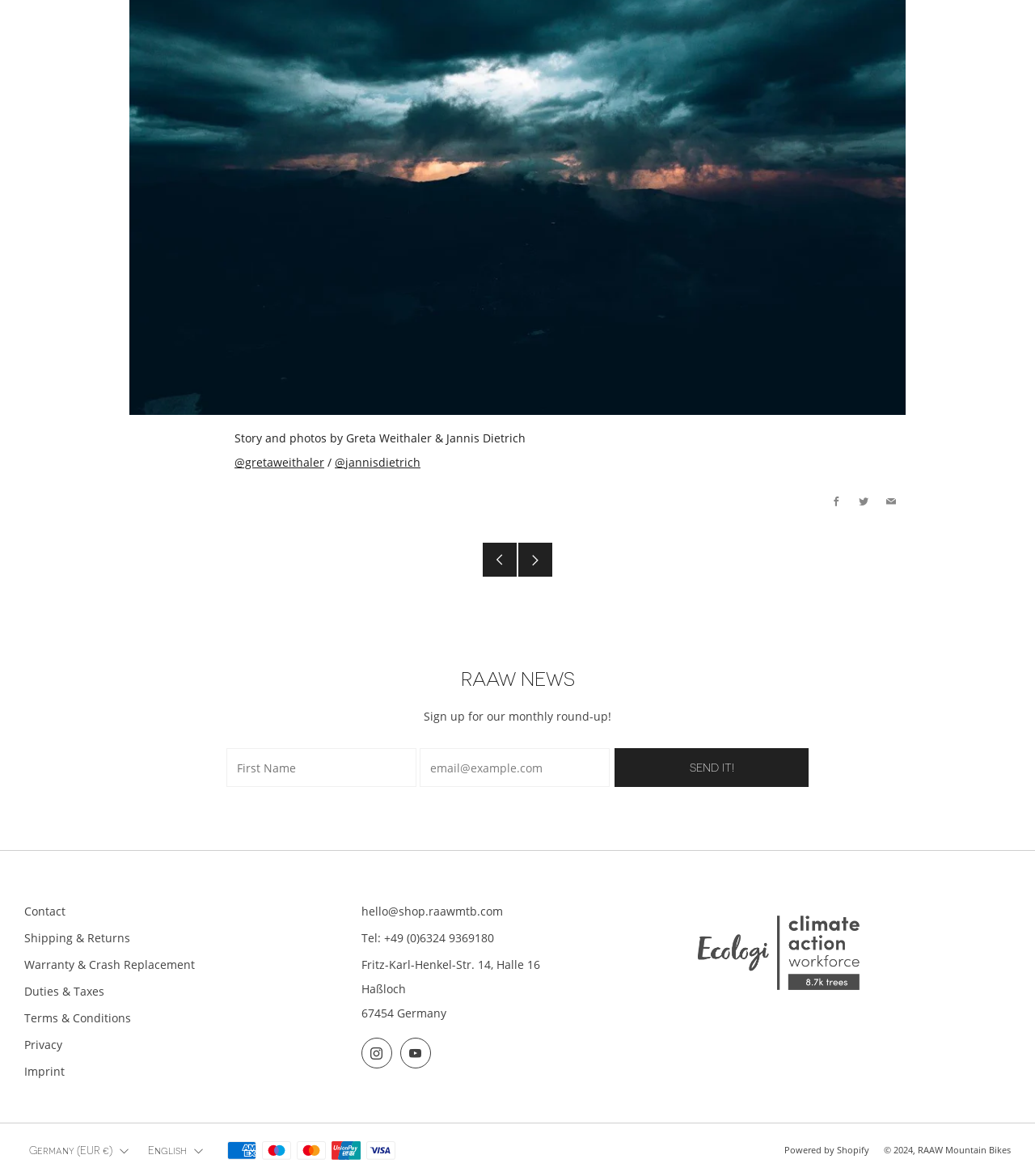Determine the bounding box for the described HTML element: "Germany (EUR €)". Ensure the coordinates are four float numbers between 0 and 1 in the format [left, top, right, bottom].

[0.023, 0.964, 0.129, 0.994]